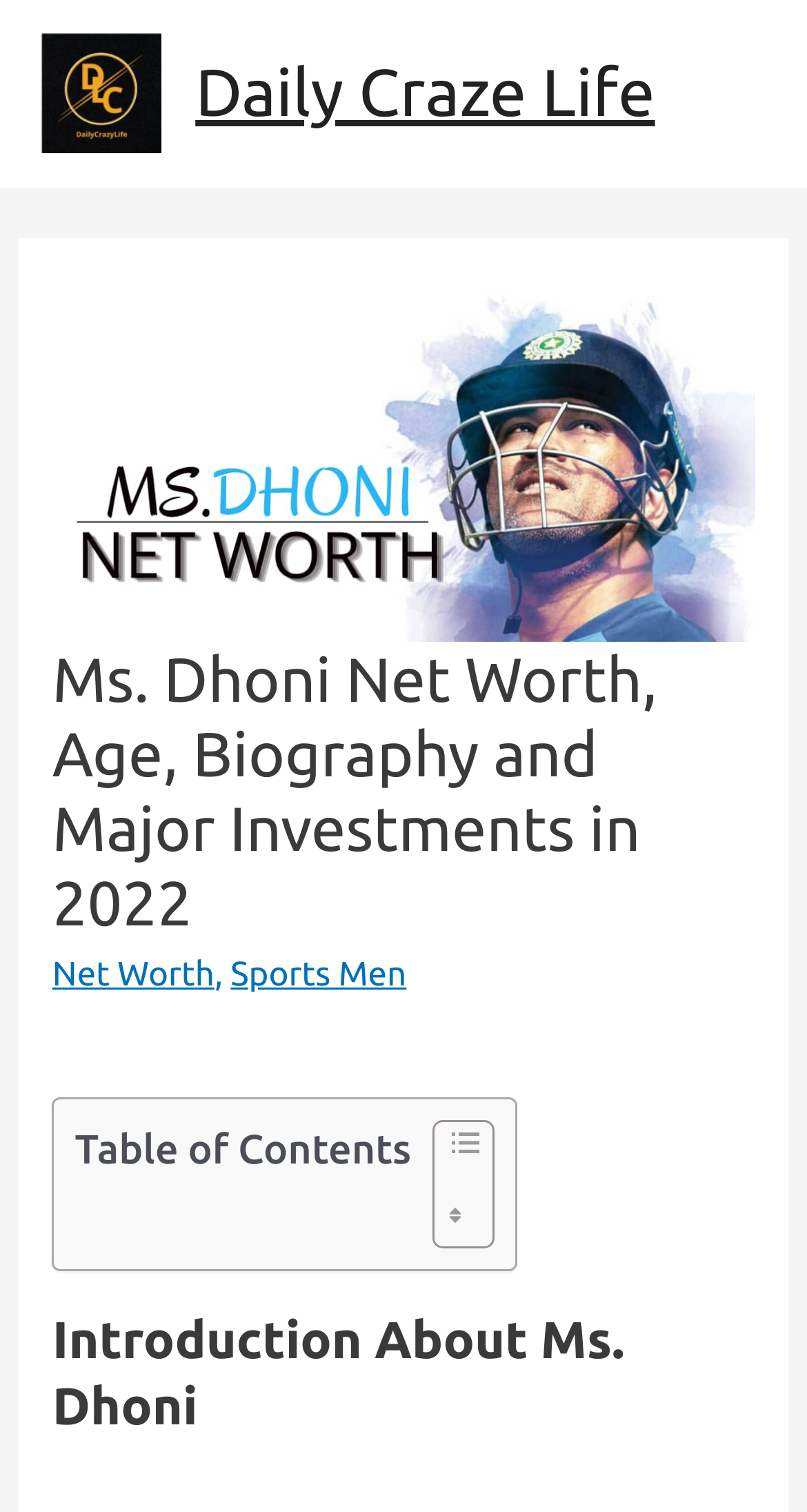What is the title of the first section?
Using the visual information, answer the question in a single word or phrase.

Introduction About Ms. Dhoni